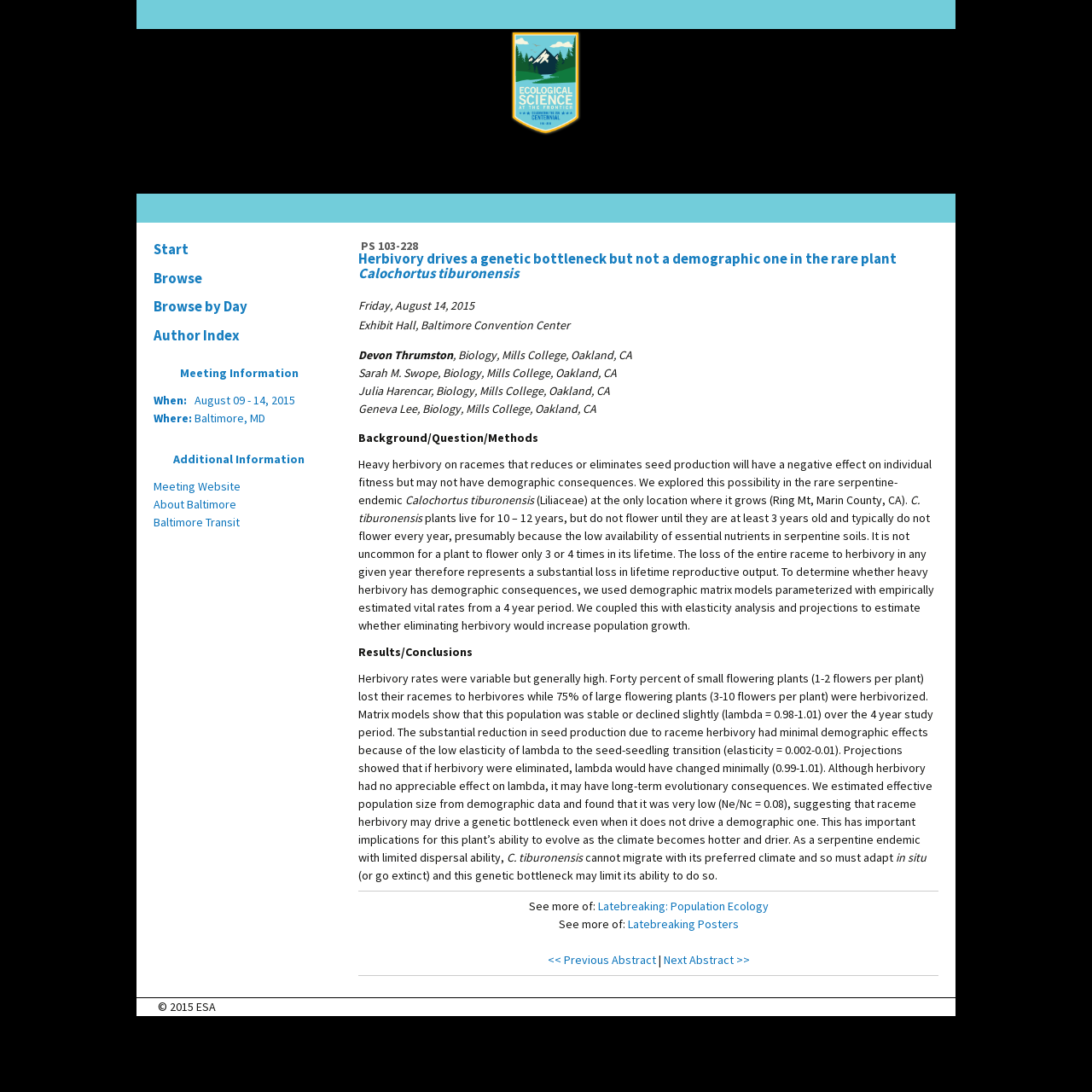Identify the bounding box for the described UI element. Provide the coordinates in (top-left x, top-left y, bottom-right x, bottom-right y) format with values ranging from 0 to 1: Author Index

[0.133, 0.294, 0.305, 0.32]